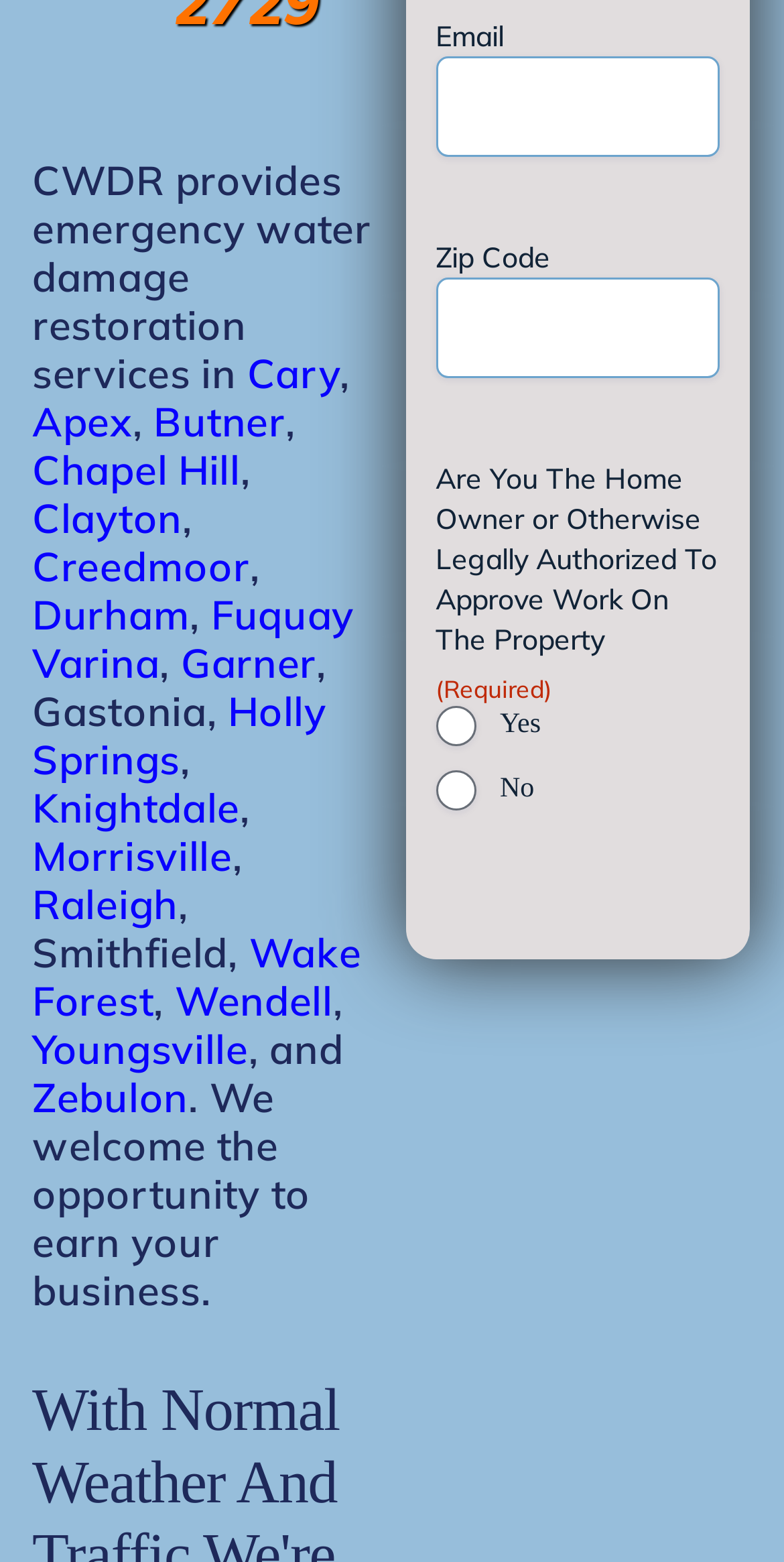Answer this question using a single word or a brief phrase:
What is the company name mentioned in the webpage?

CWDR